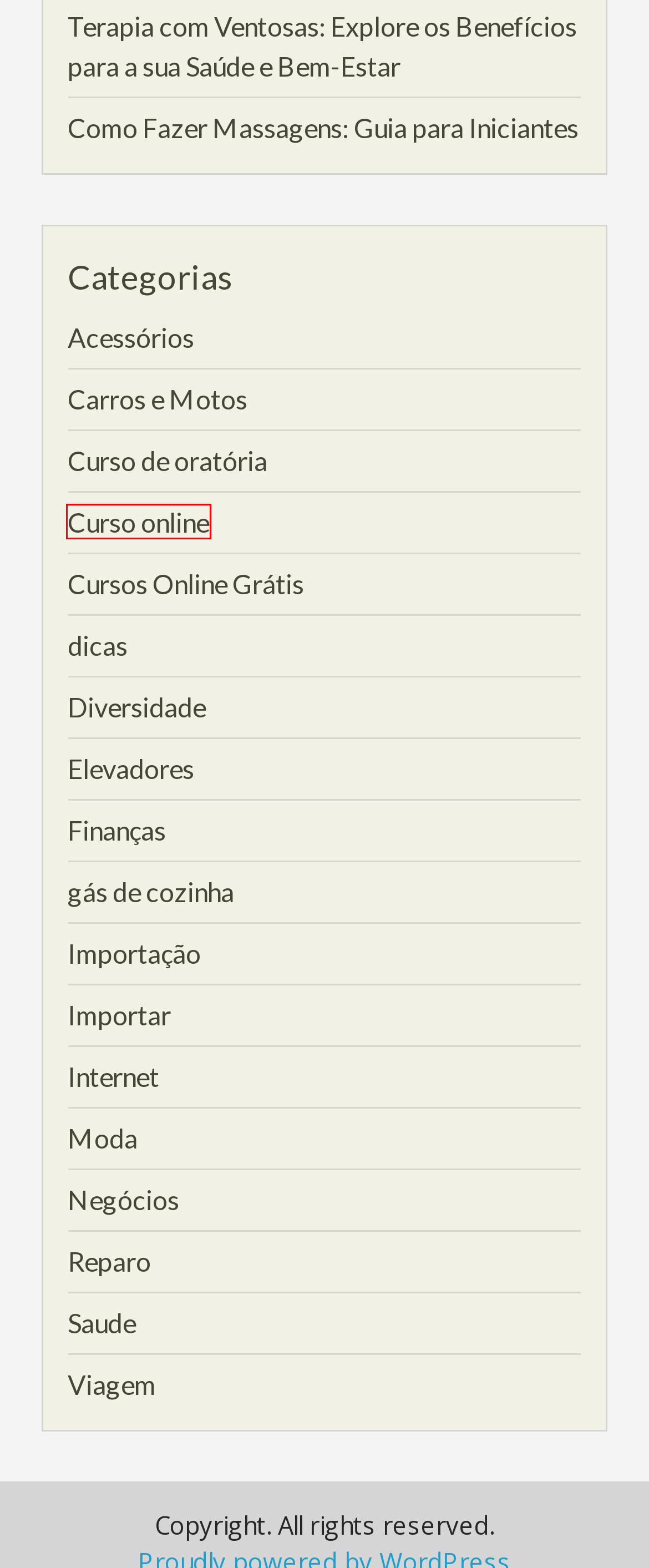A screenshot of a webpage is given, marked with a red bounding box around a UI element. Please select the most appropriate webpage description that fits the new page after clicking the highlighted element. Here are the candidates:
A. Carros e Motos | Marcha Para Jesus
B. Curso online | Marcha Para Jesus
C. Reparo | Marcha Para Jesus
D. Curso de oratória | Marcha Para Jesus
E. Saude | Marcha Para Jesus
F. Moda | Marcha Para Jesus
G. Acessórios | Marcha Para Jesus
H. Importar | Marcha Para Jesus

B